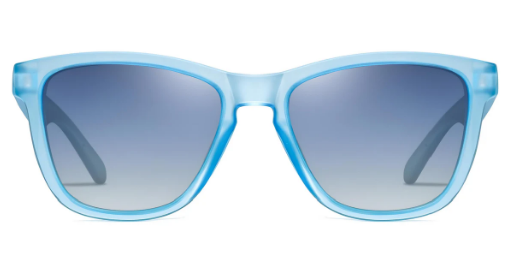Where can you wear these sunglasses?
Using the image provided, answer with just one word or phrase.

Summer outings, beach days, and city exploration